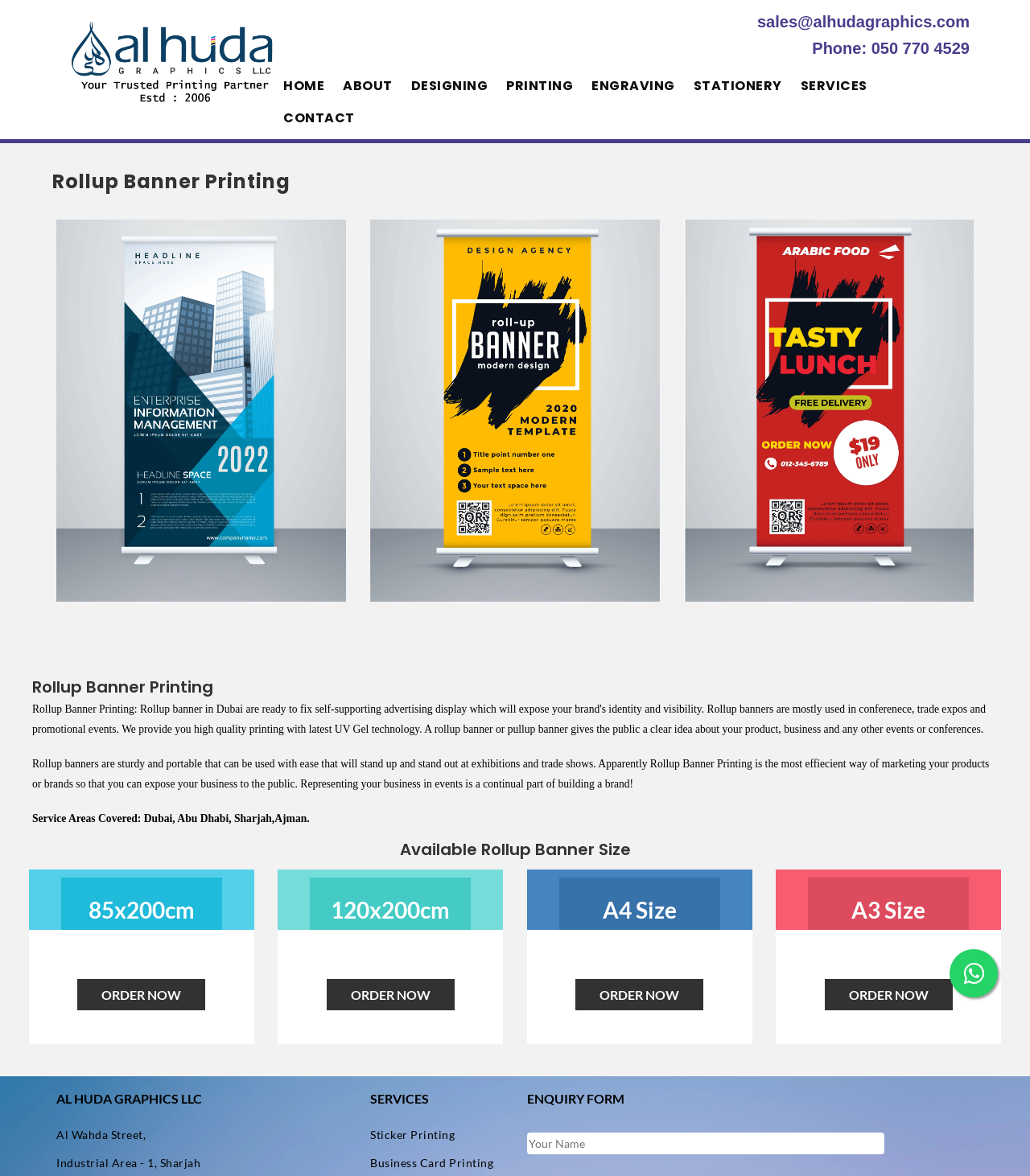Can you specify the bounding box coordinates of the area that needs to be clicked to fulfill the following instruction: "Navigate to the HOME page"?

[0.275, 0.065, 0.315, 0.081]